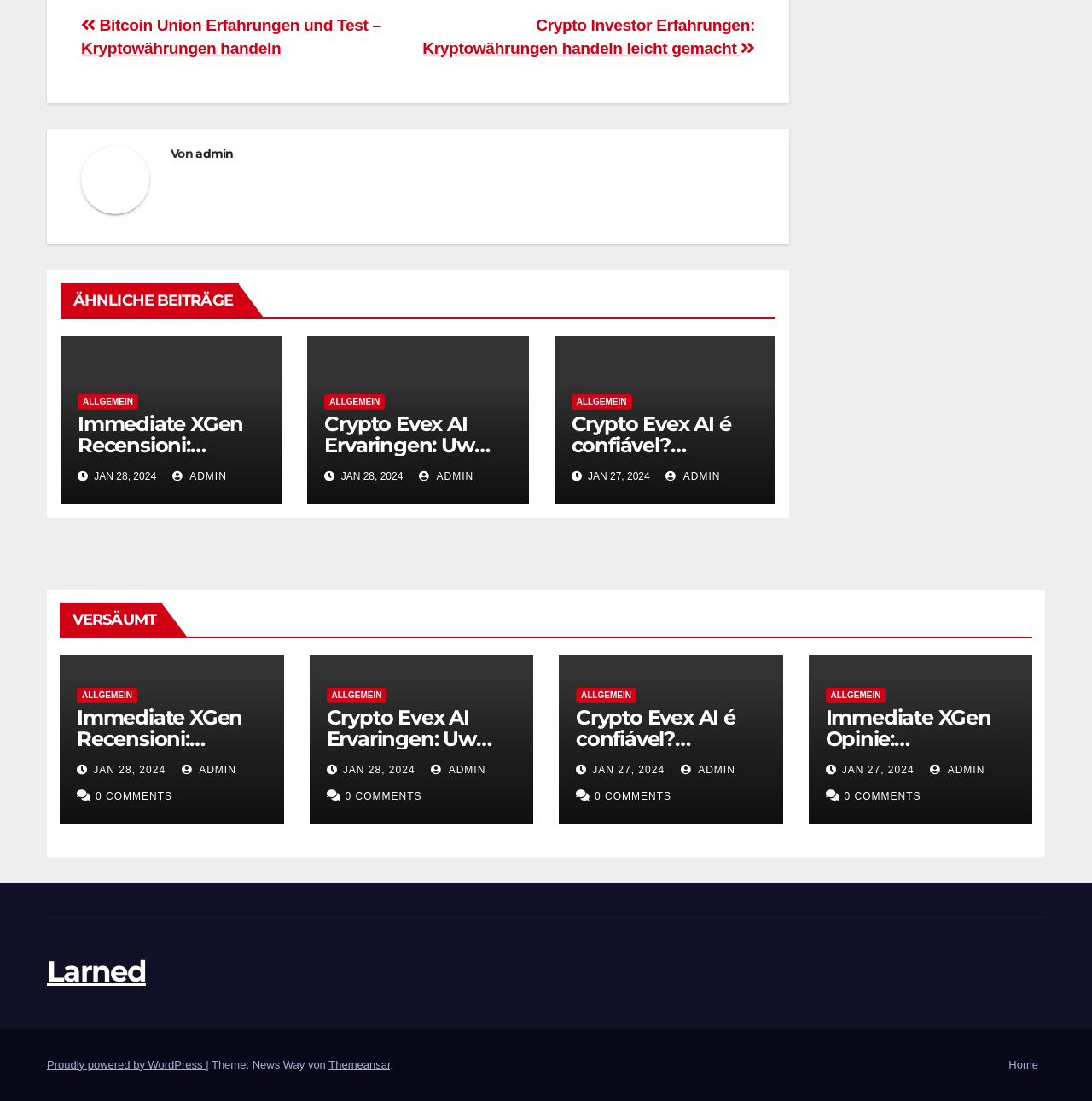Could you provide the bounding box coordinates for the portion of the screen to click to complete this instruction: "Check the post dated 'JAN 28, 2024'"?

[0.084, 0.427, 0.143, 0.438]